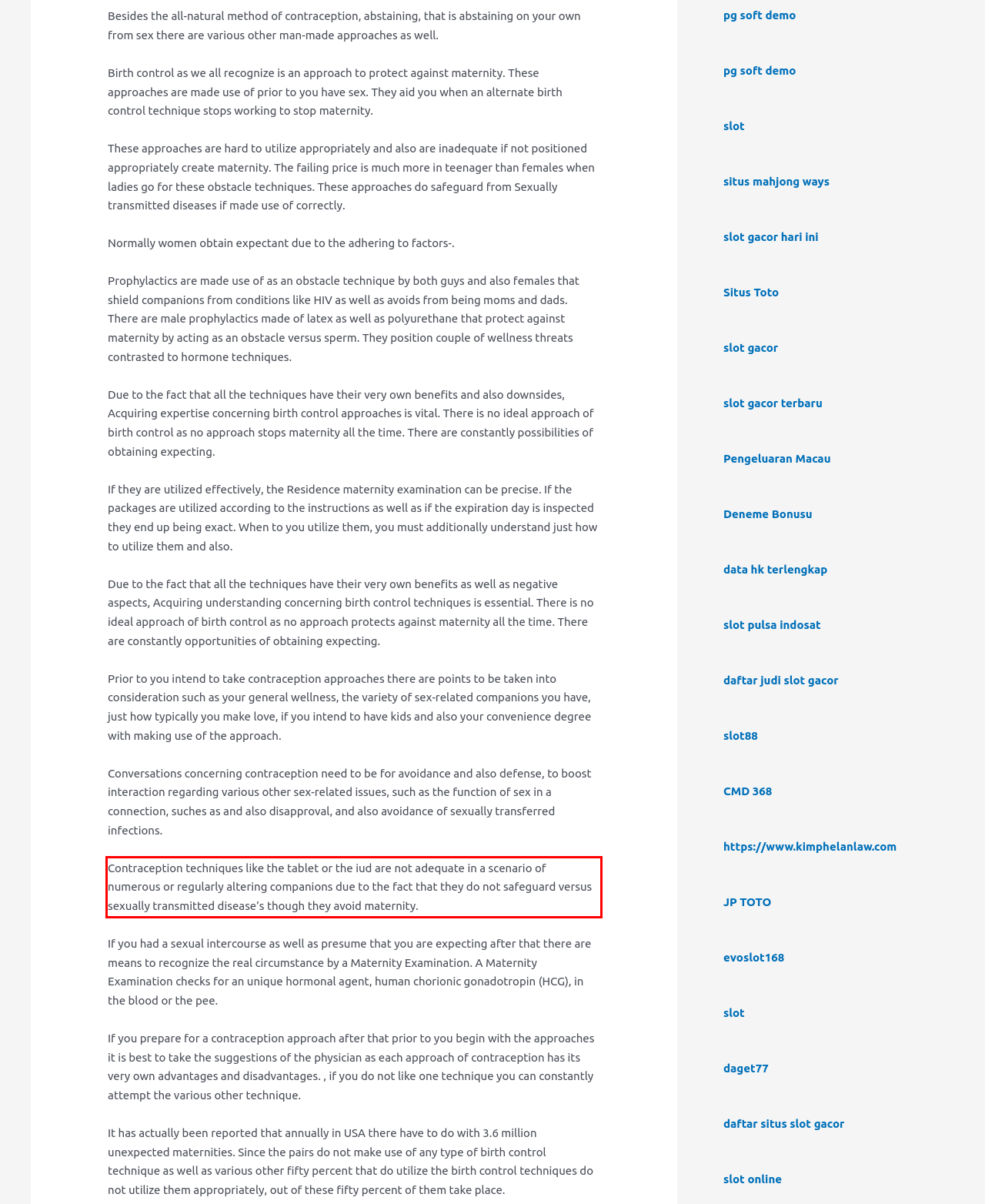In the given screenshot, locate the red bounding box and extract the text content from within it.

Contraception techniques like the tablet or the iud are not adequate in a scenario of numerous or regularly altering companions due to the fact that they do not safeguard versus sexually transmitted disease’s though they avoid maternity.